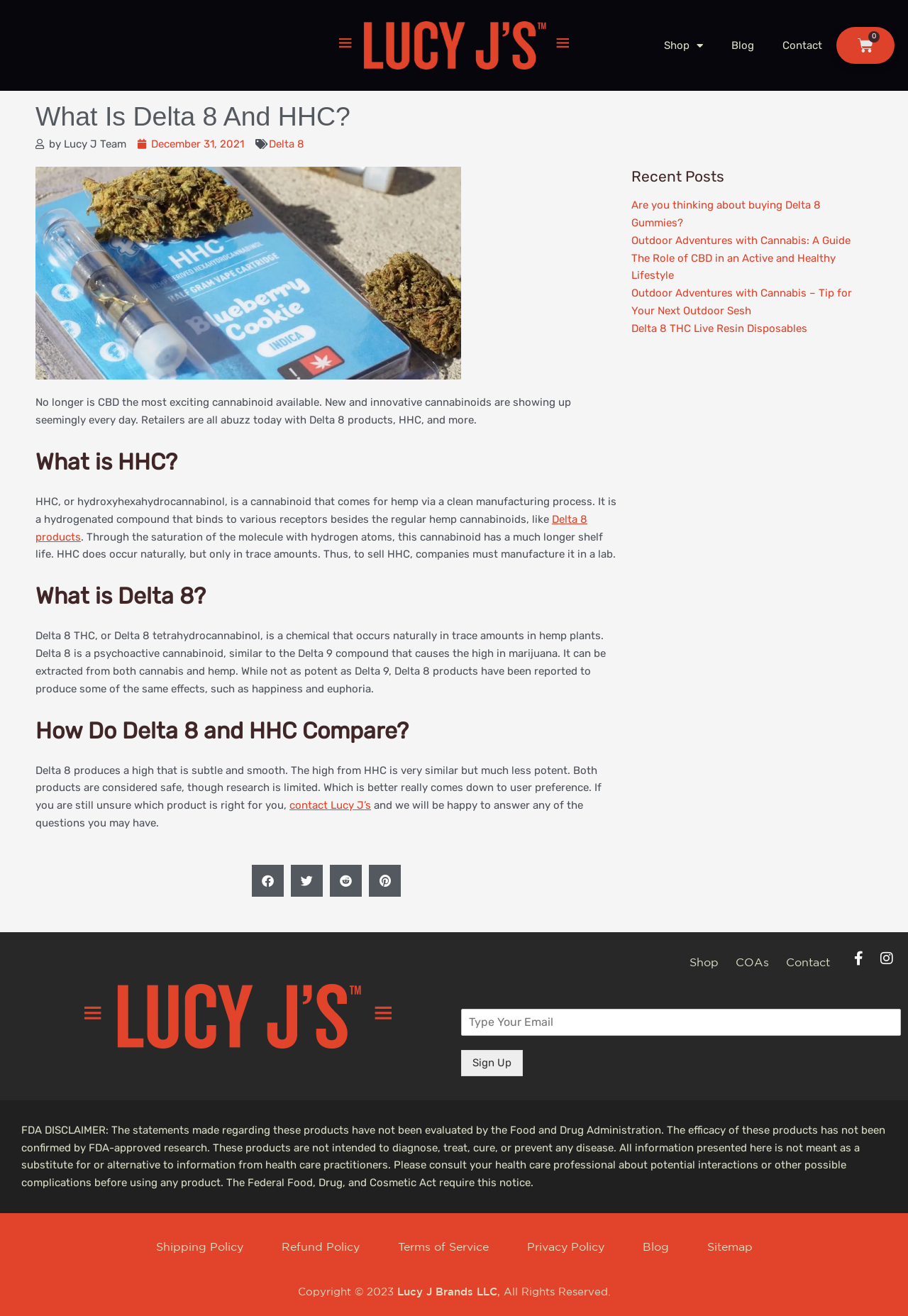Pinpoint the bounding box coordinates of the clickable area needed to execute the instruction: "Share on Facebook". The coordinates should be specified as four float numbers between 0 and 1, i.e., [left, top, right, bottom].

[0.277, 0.657, 0.312, 0.681]